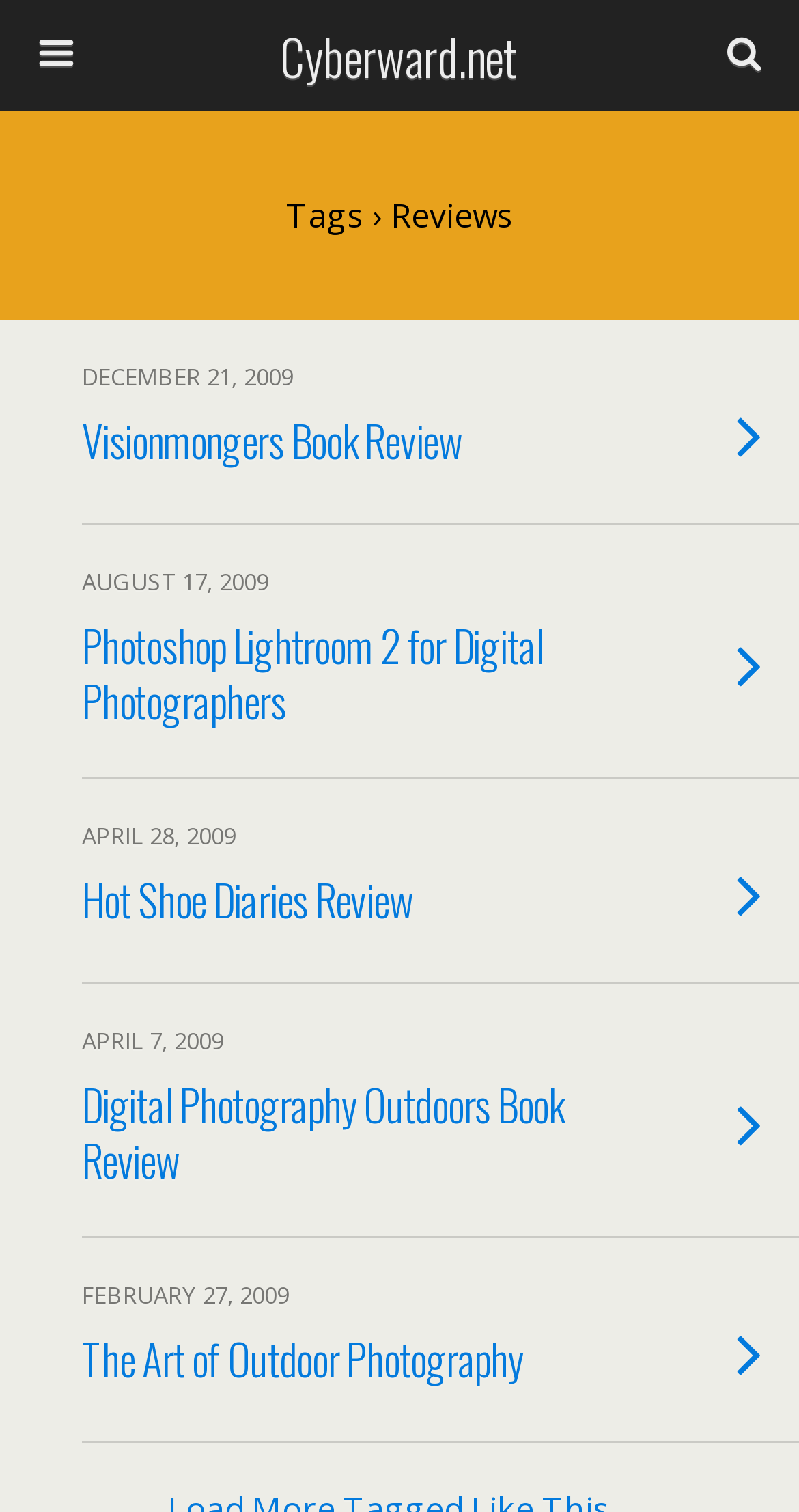Based on the element description name="s" placeholder="Search this website…", identify the bounding box coordinates for the UI element. The coordinates should be in the format (top-left x, top-left y, bottom-right x, bottom-right y) and within the 0 to 1 range.

[0.051, 0.08, 0.754, 0.117]